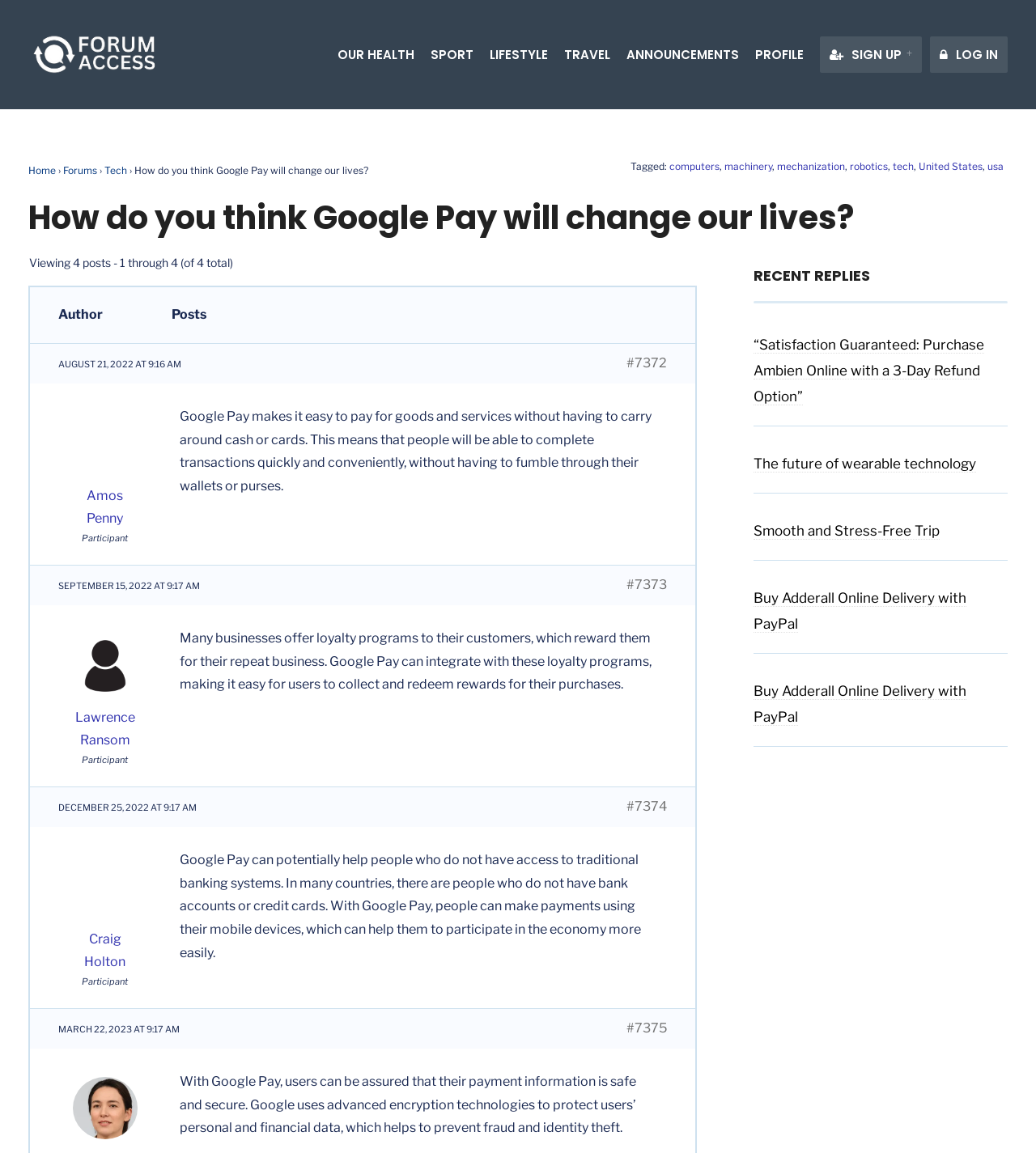Calculate the bounding box coordinates for the UI element based on the following description: "#7373". Ensure the coordinates are four float numbers between 0 and 1, i.e., [left, top, right, bottom].

[0.605, 0.498, 0.644, 0.518]